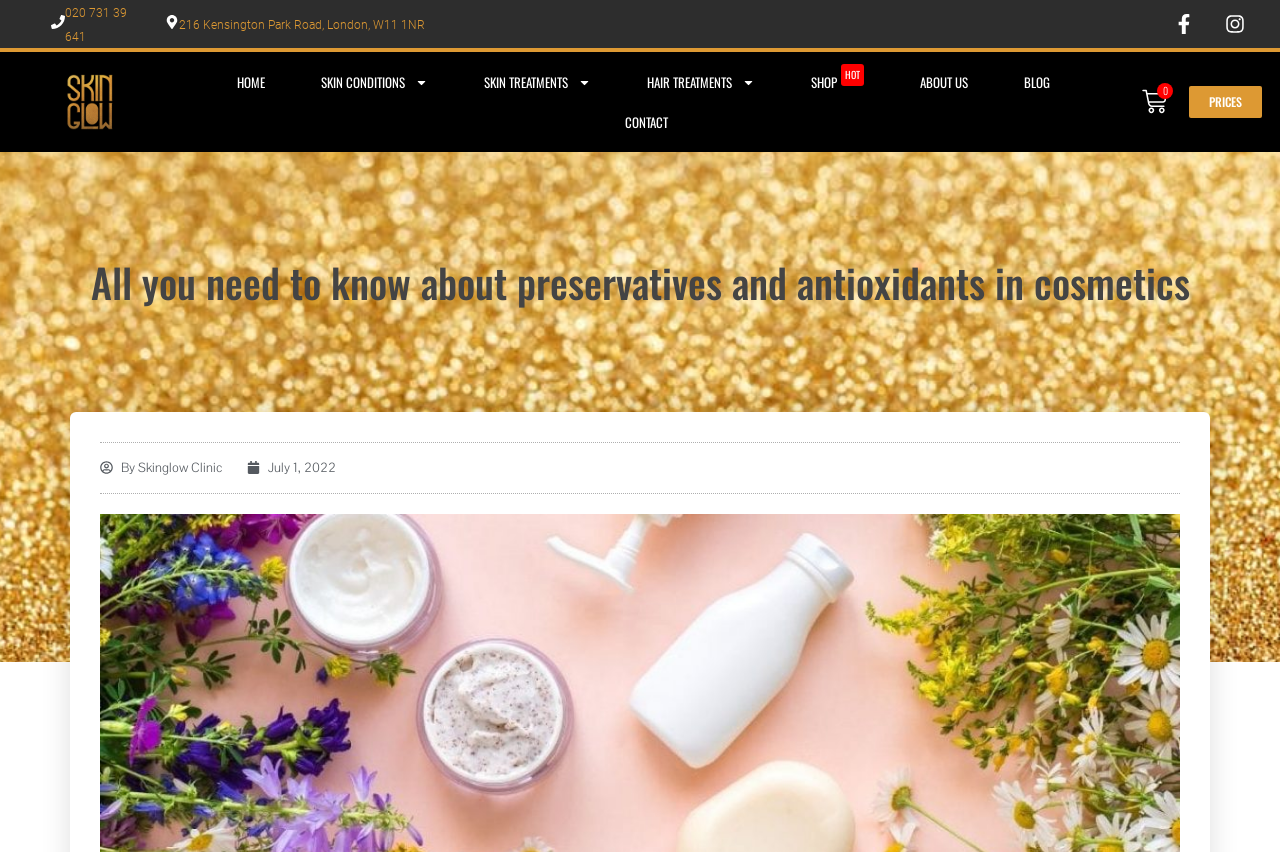Determine the bounding box coordinates of the clickable element to achieve the following action: 'View the prices page'. Provide the coordinates as four float values between 0 and 1, formatted as [left, top, right, bottom].

[0.929, 0.101, 0.986, 0.138]